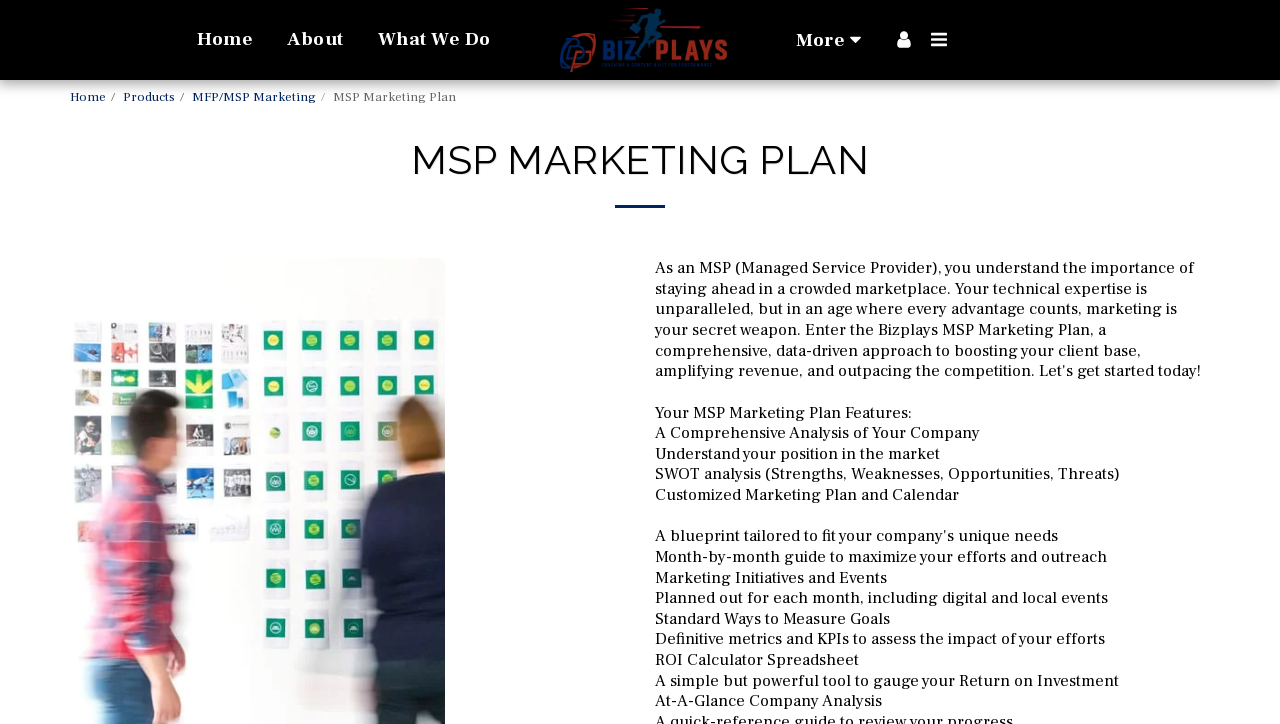Can you extract the primary headline text from the webpage?

MSP MARKETING PLAN